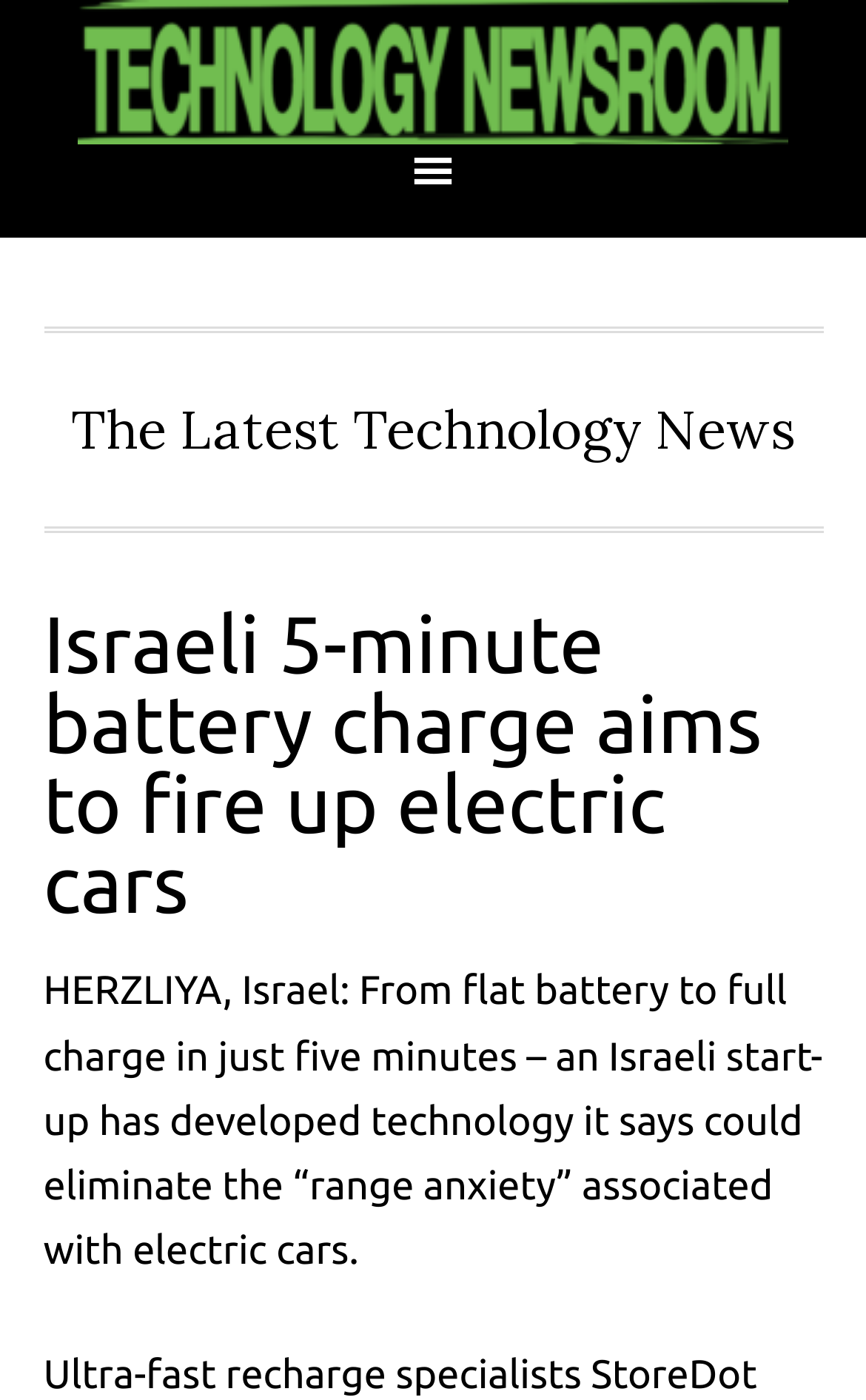What type of news is this webpage about?
Using the image provided, answer with just one word or phrase.

Technology news